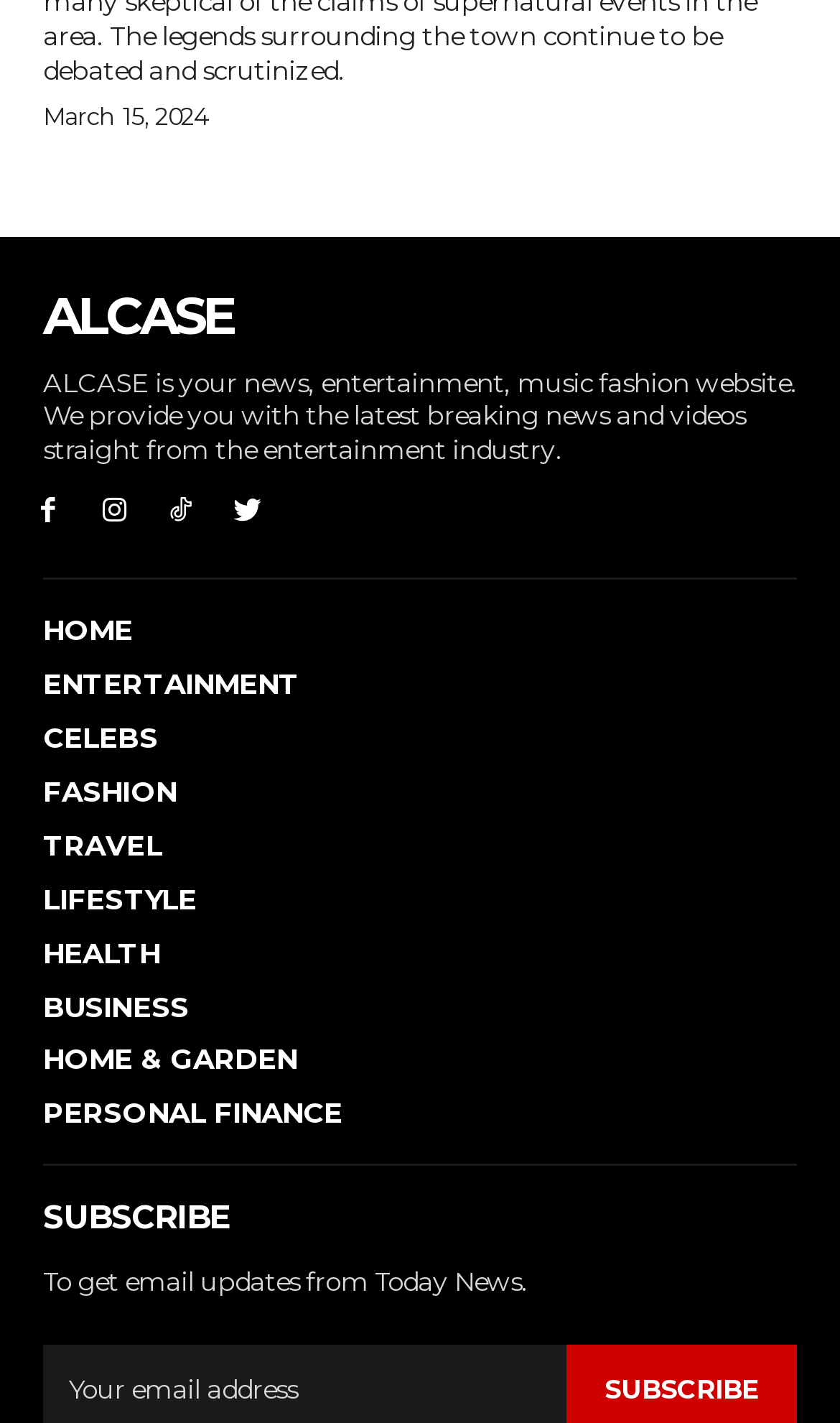Can you provide the bounding box coordinates for the element that should be clicked to implement the instruction: "Go to the ENTERTAINMENT page"?

[0.051, 0.468, 0.949, 0.494]